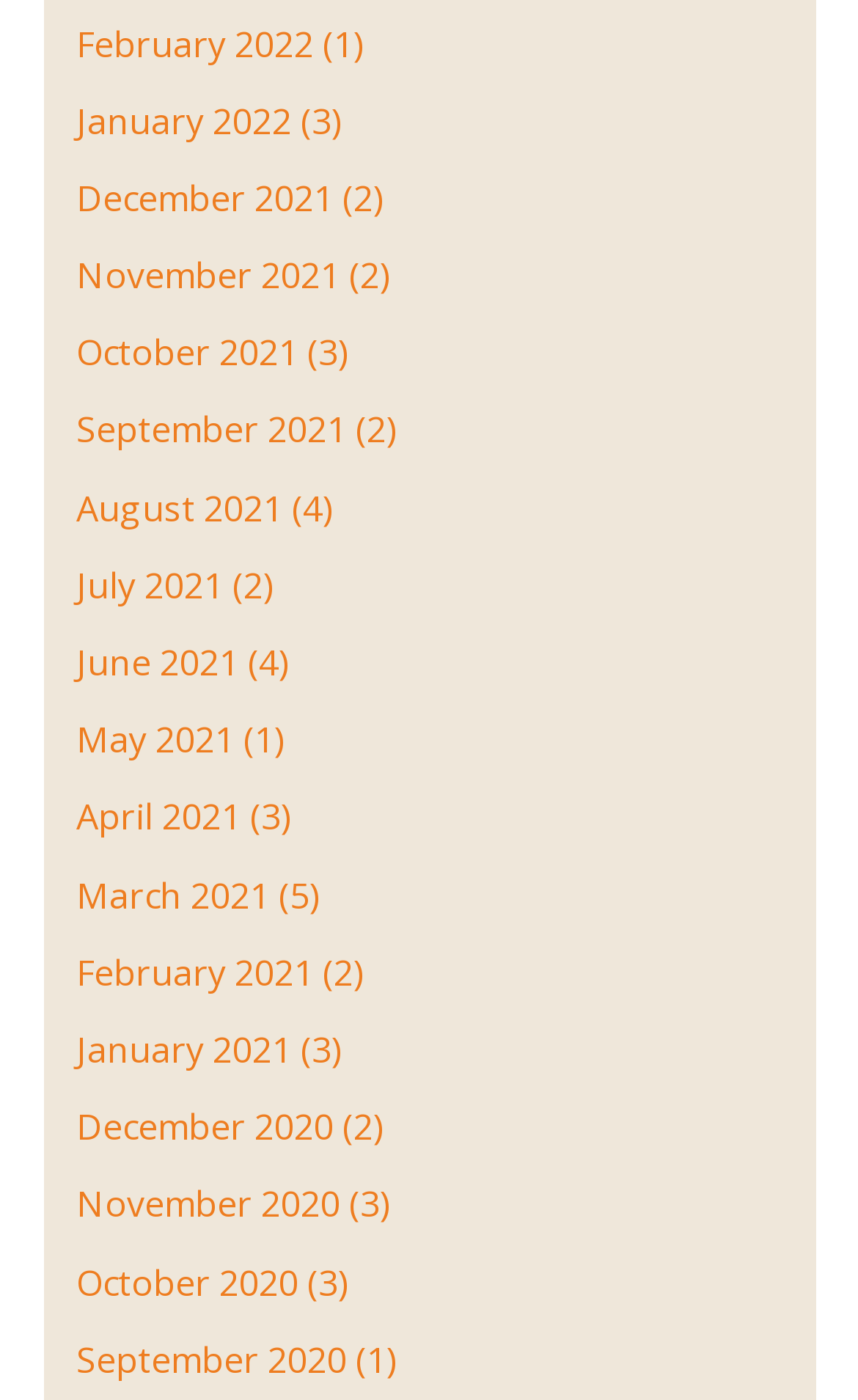Identify the bounding box coordinates for the region of the element that should be clicked to carry out the instruction: "Check December 2021". The bounding box coordinates should be four float numbers between 0 and 1, i.e., [left, top, right, bottom].

[0.088, 0.124, 0.388, 0.159]